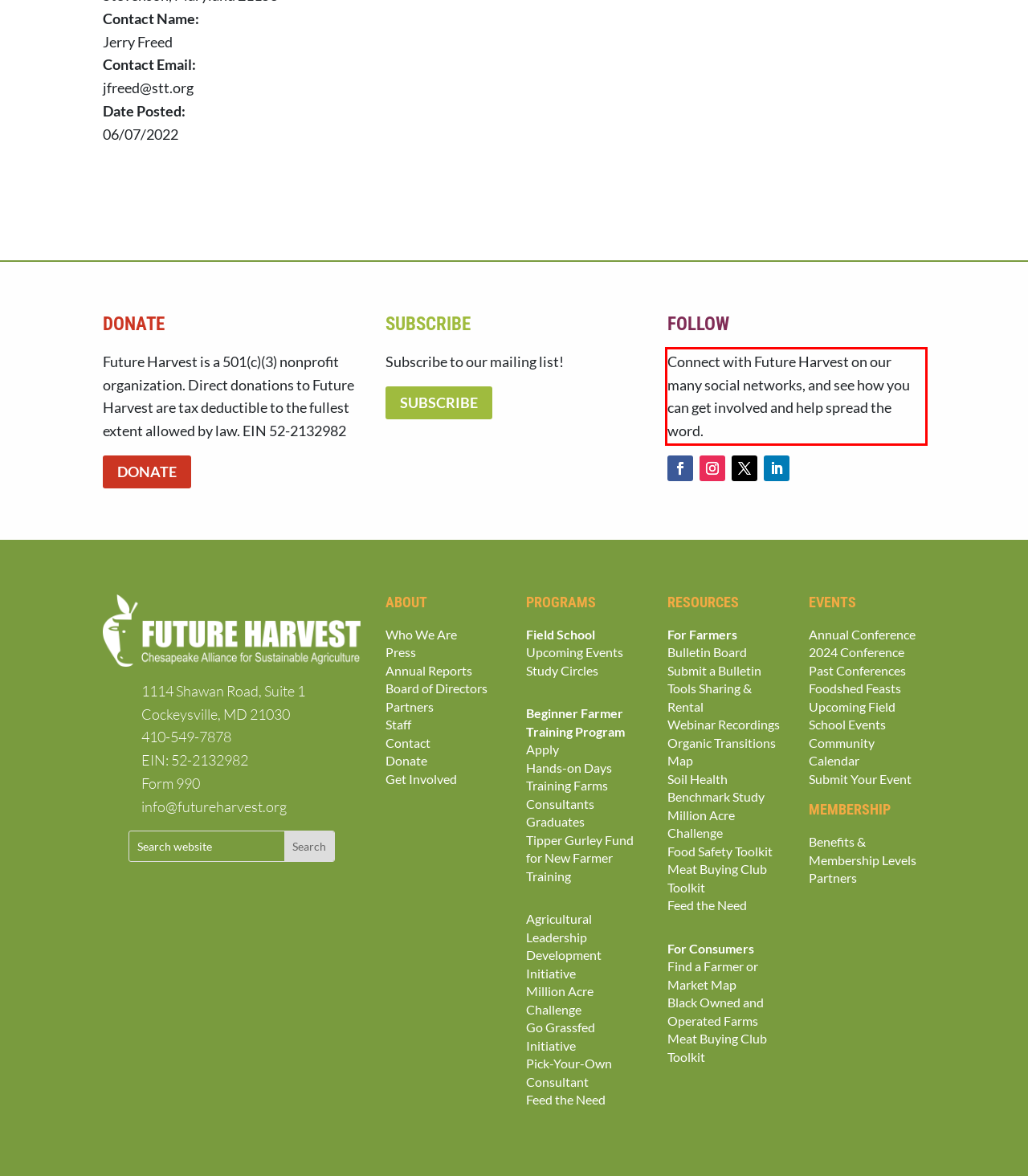Please perform OCR on the UI element surrounded by the red bounding box in the given webpage screenshot and extract its text content.

Connect with Future Harvest on our many social networks, and see how you can get involved and help spread the word.